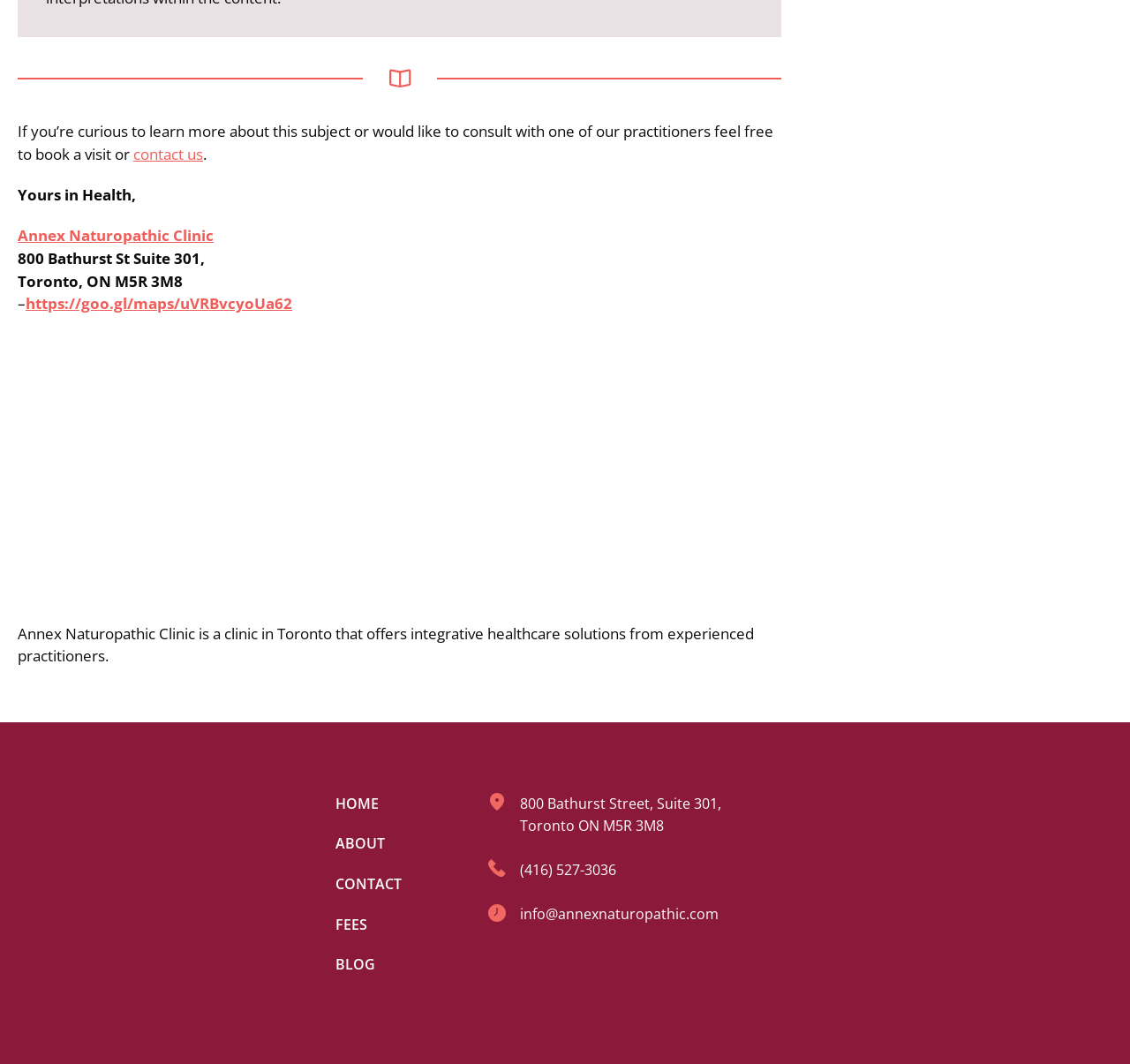Locate the bounding box coordinates of the clickable element to fulfill the following instruction: "visit Annex Naturopathic Clinic website". Provide the coordinates as four float numbers between 0 and 1 in the format [left, top, right, bottom].

[0.016, 0.212, 0.189, 0.231]